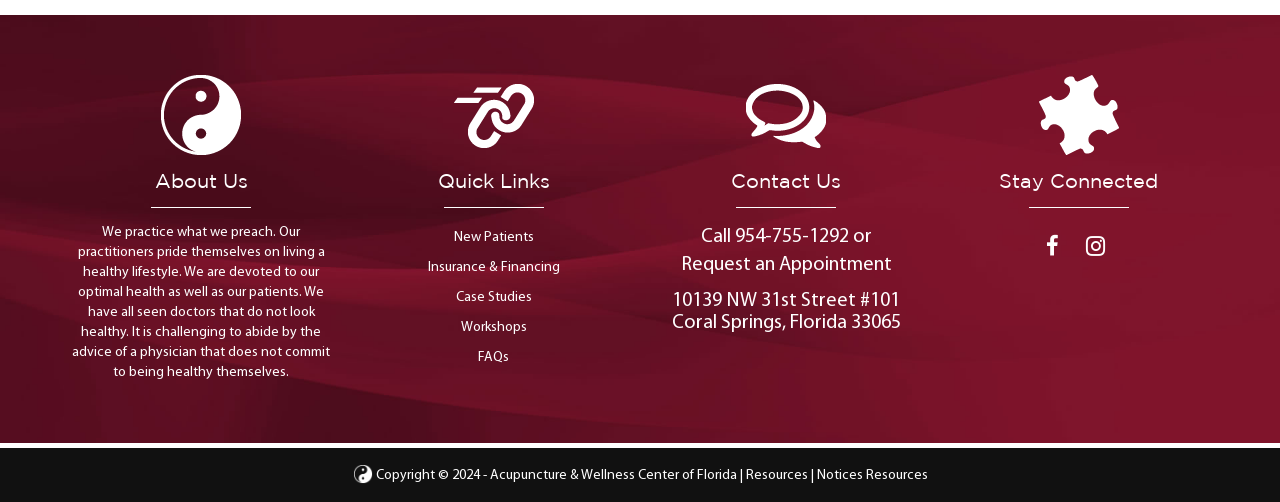Determine the bounding box coordinates of the clickable element necessary to fulfill the instruction: "Visit 'Case Studies'". Provide the coordinates as four float numbers within the 0 to 1 range, i.e., [left, top, right, bottom].

[0.356, 0.577, 0.415, 0.607]